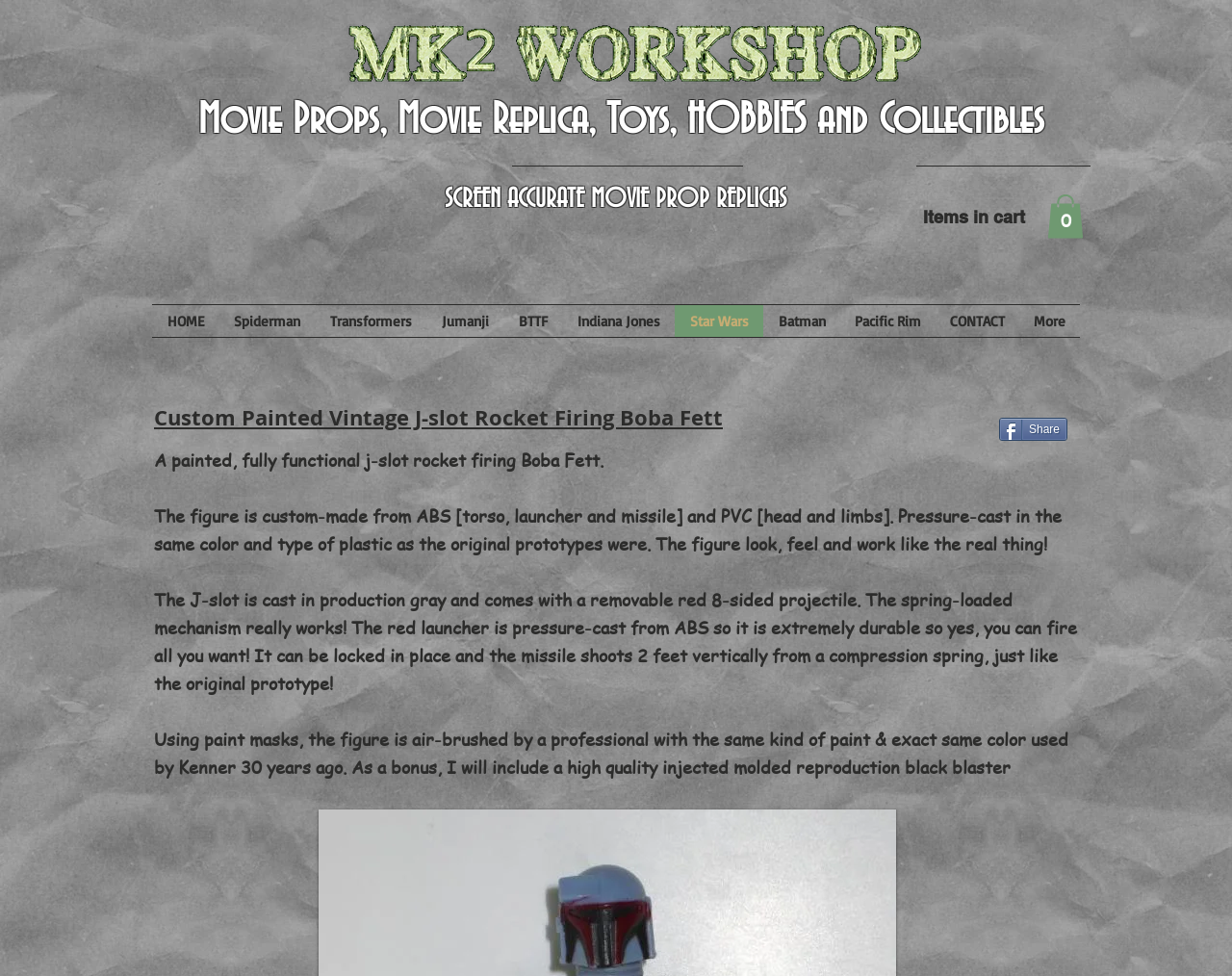Extract the bounding box coordinates for the UI element described by the text: "Batman". The coordinates should be in the form of [left, top, right, bottom] with values between 0 and 1.

[0.62, 0.312, 0.682, 0.345]